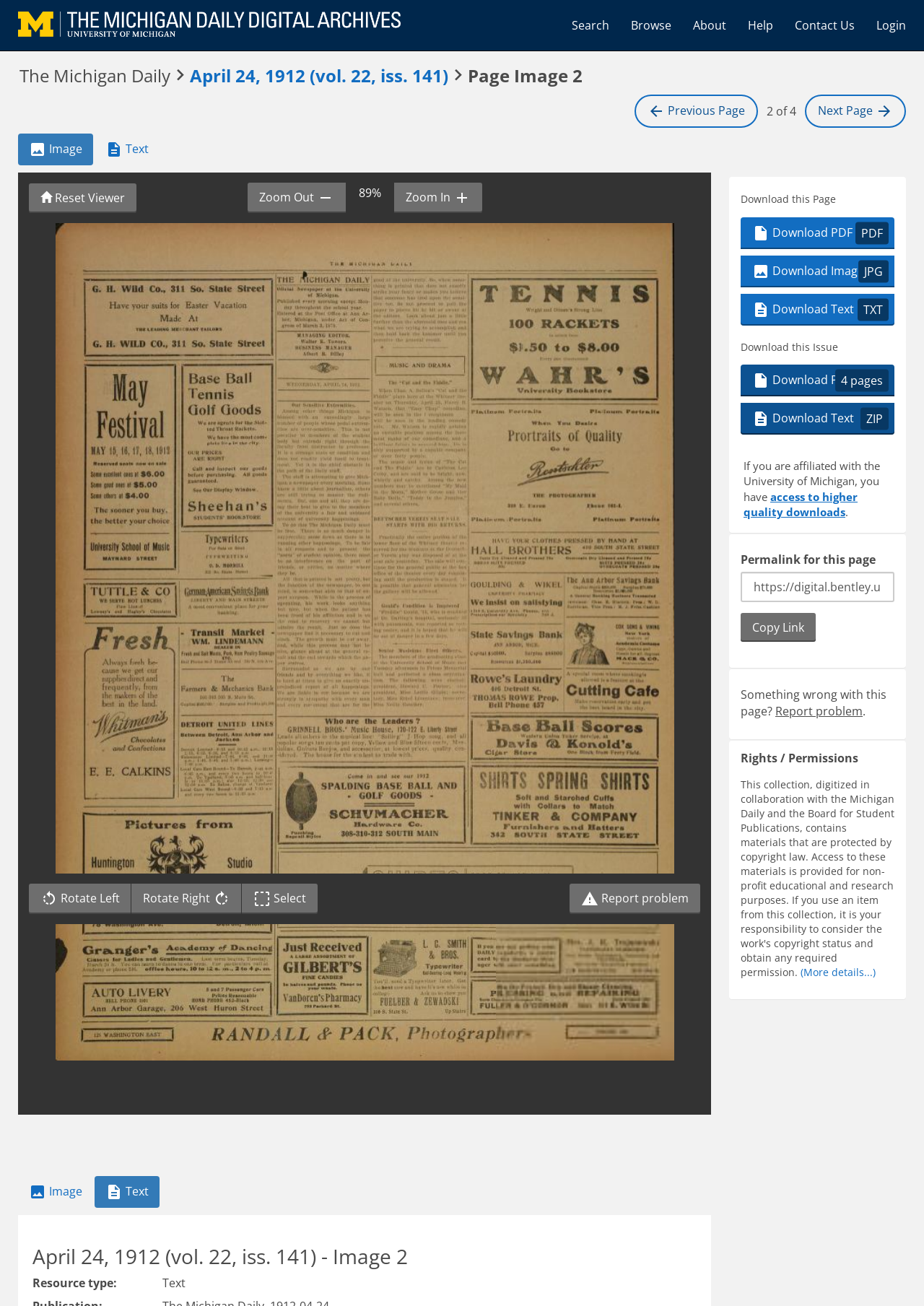Please identify the bounding box coordinates of the region to click in order to complete the task: "Zoom in the image". The coordinates must be four float numbers between 0 and 1, specified as [left, top, right, bottom].

[0.426, 0.14, 0.521, 0.163]